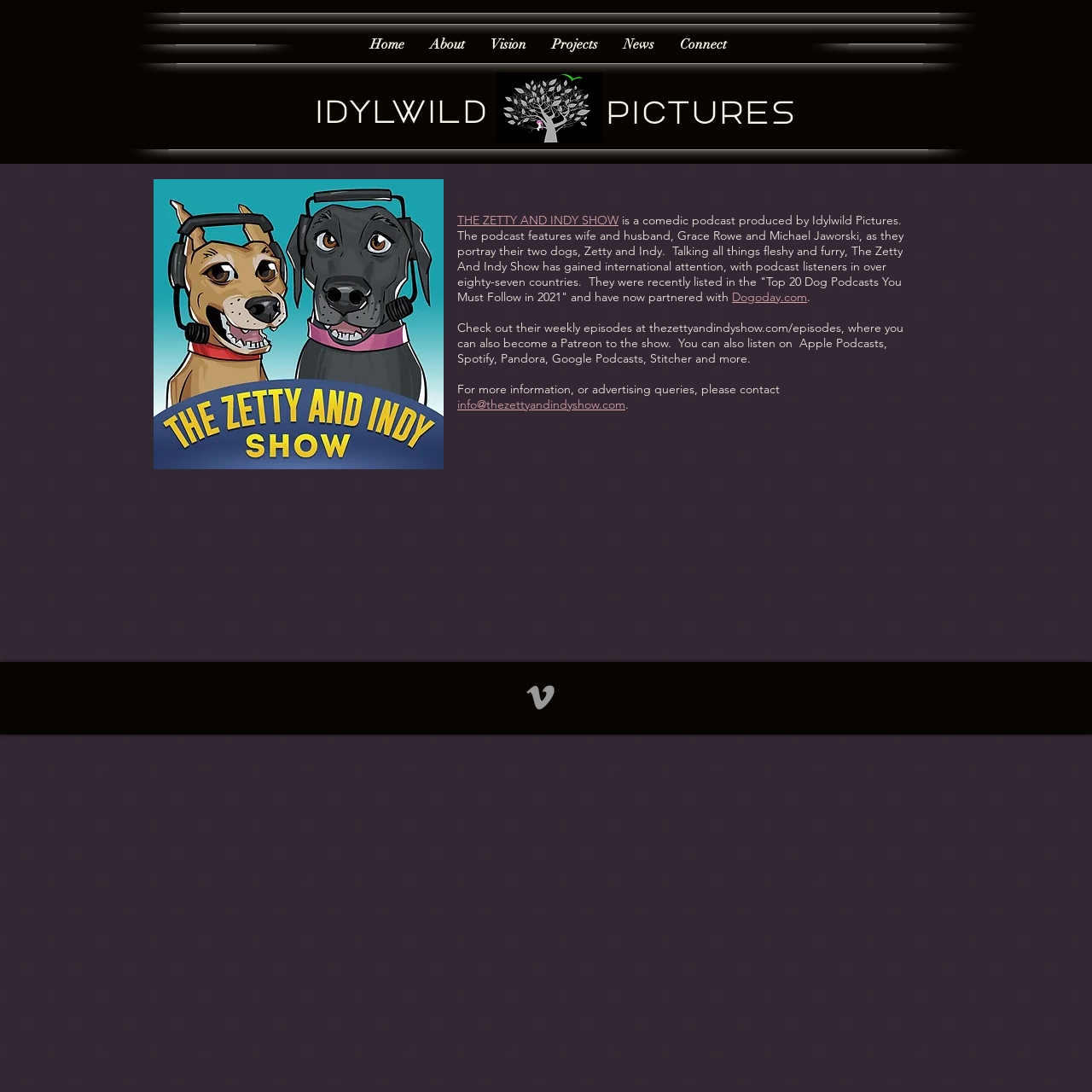Locate the bounding box coordinates of the element I should click to achieve the following instruction: "Buy Northern Light Feminized Seeds now".

None